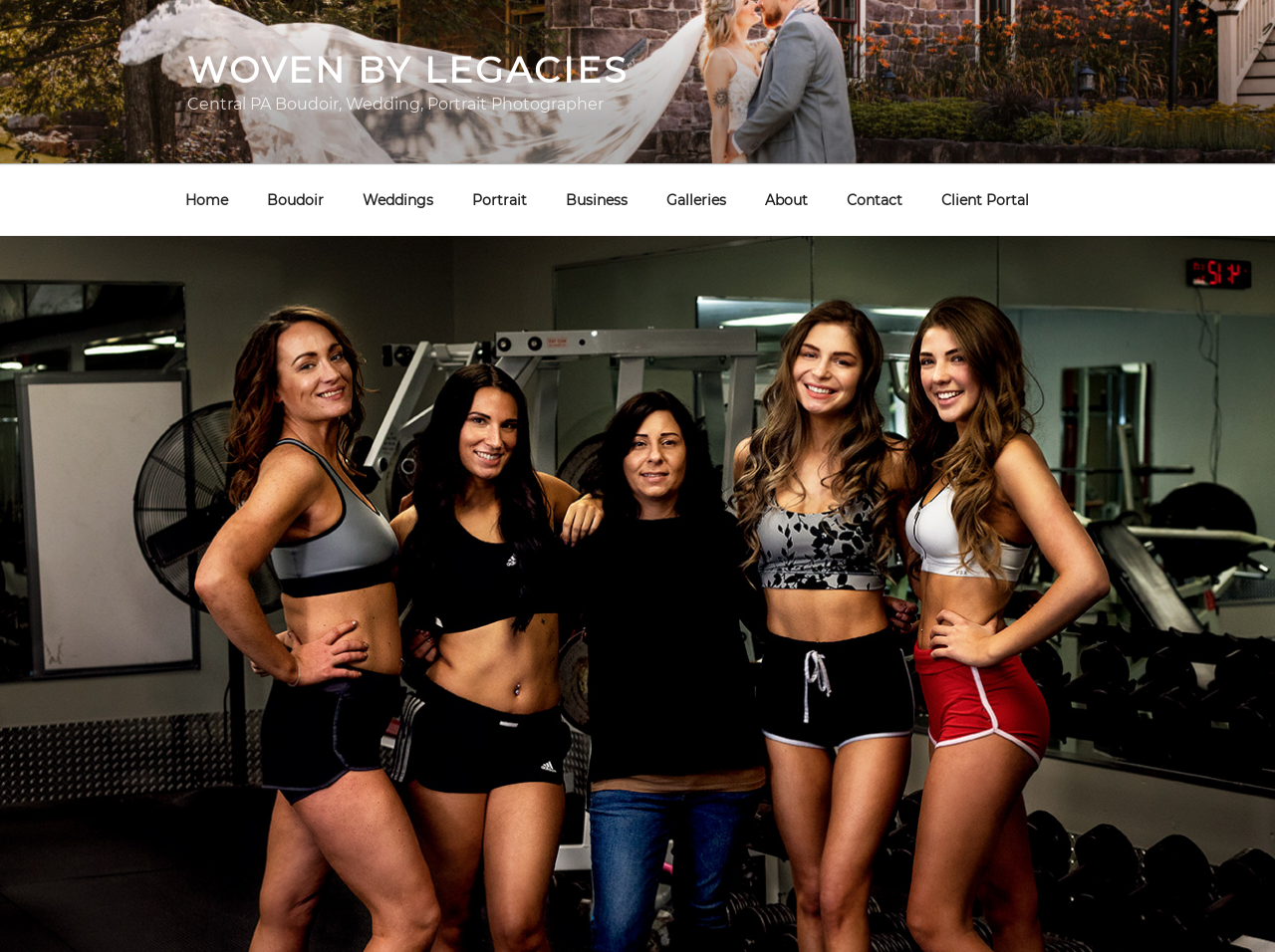What is the location of the beauty bar mentioned on the webpage?
Look at the image and construct a detailed response to the question.

The location of the beauty bar is 'Mayfield, Pa' because it is present in the root element's text, indicating that the beauty bar is located in Mayfield, Pennsylvania.